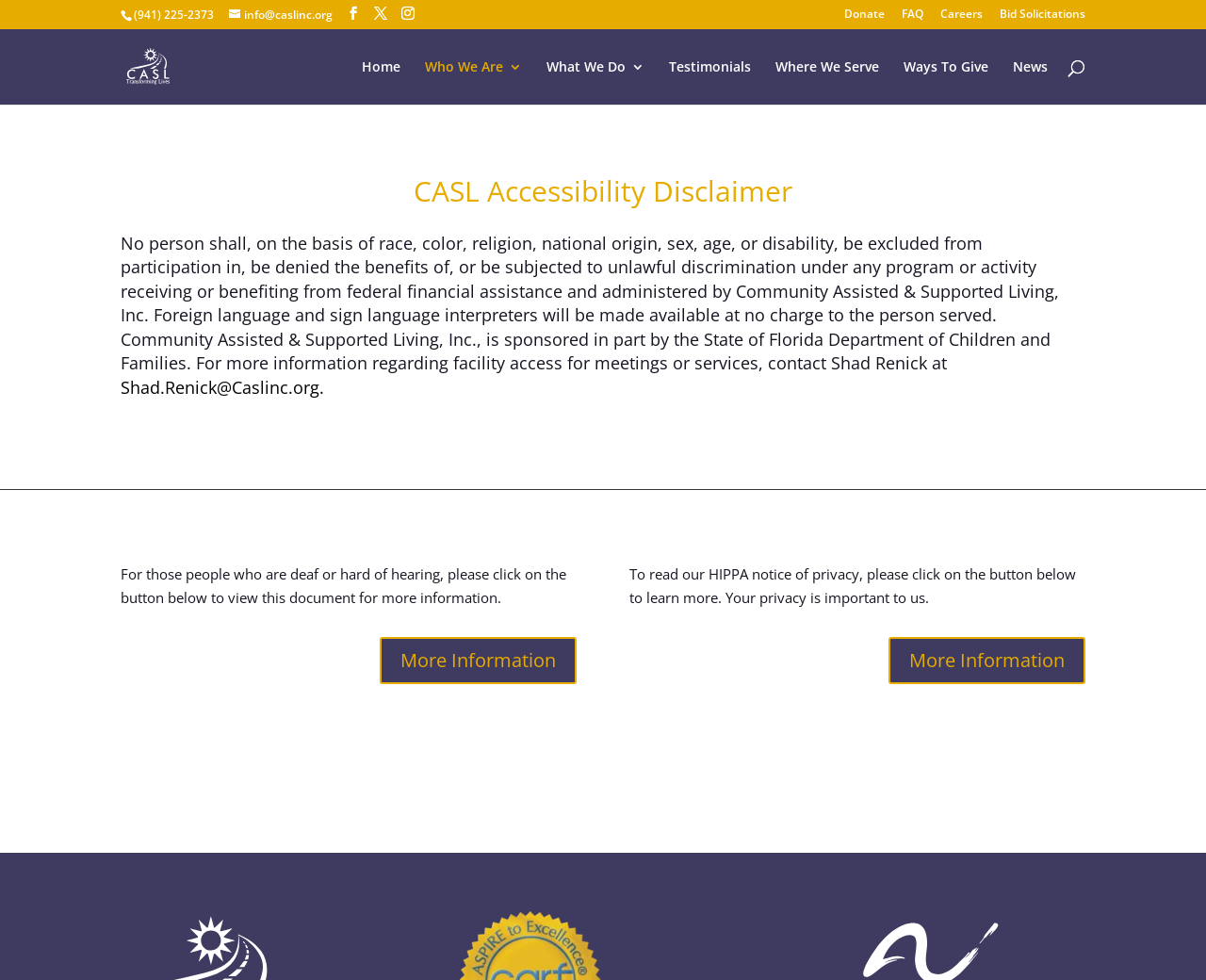Give a one-word or phrase response to the following question: What is the link to read the HIPAA notice of privacy?

More Information A